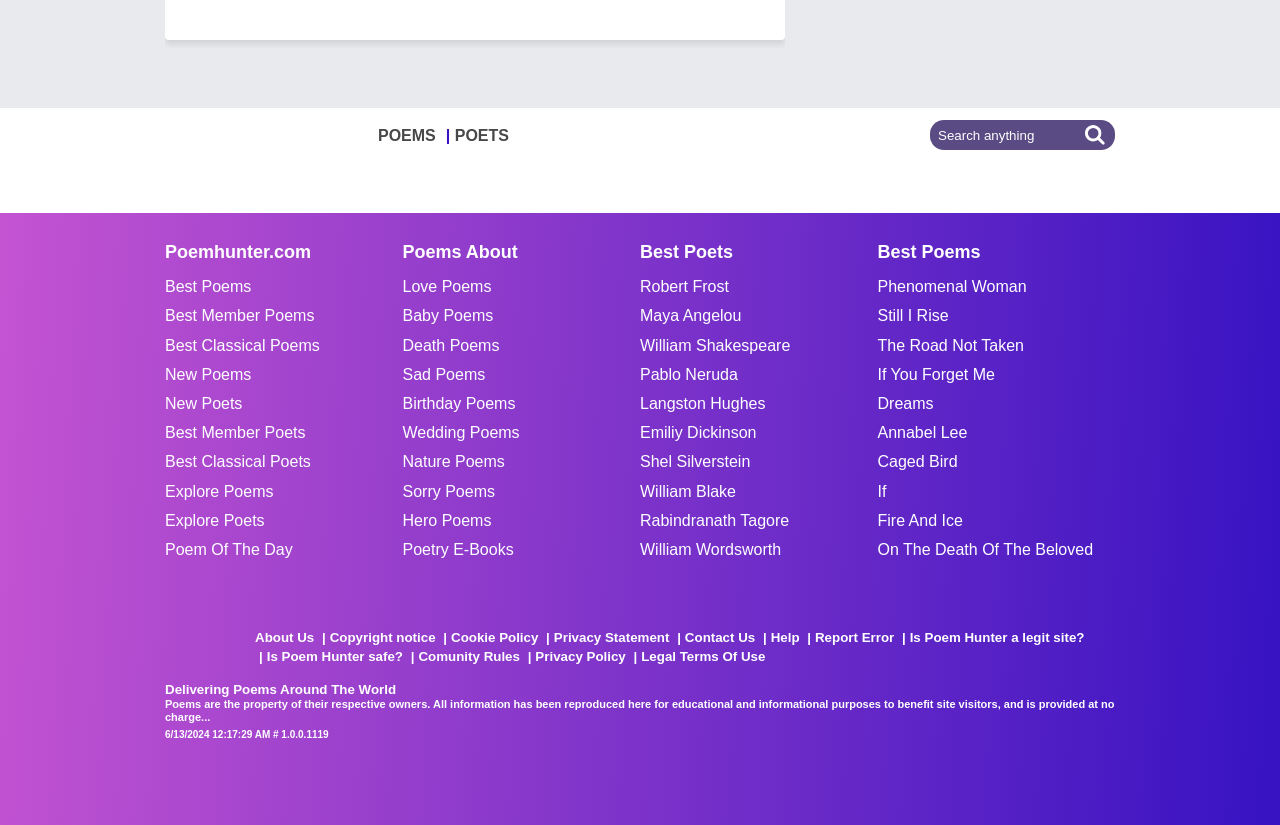Find the bounding box coordinates for the HTML element specified by: "Fire And Ice".

[0.686, 0.619, 0.871, 0.642]